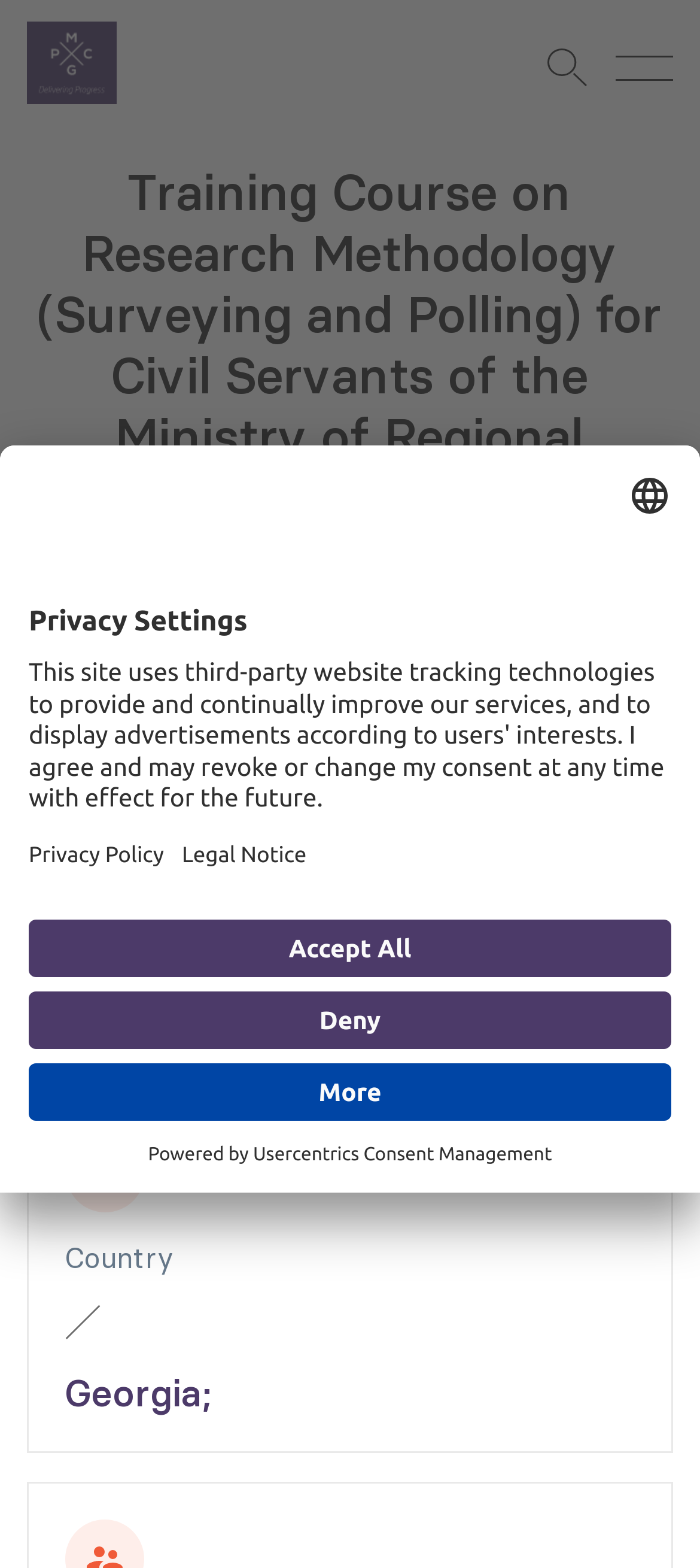Give a short answer using one word or phrase for the question:
What is the logo of the website?

PMCG